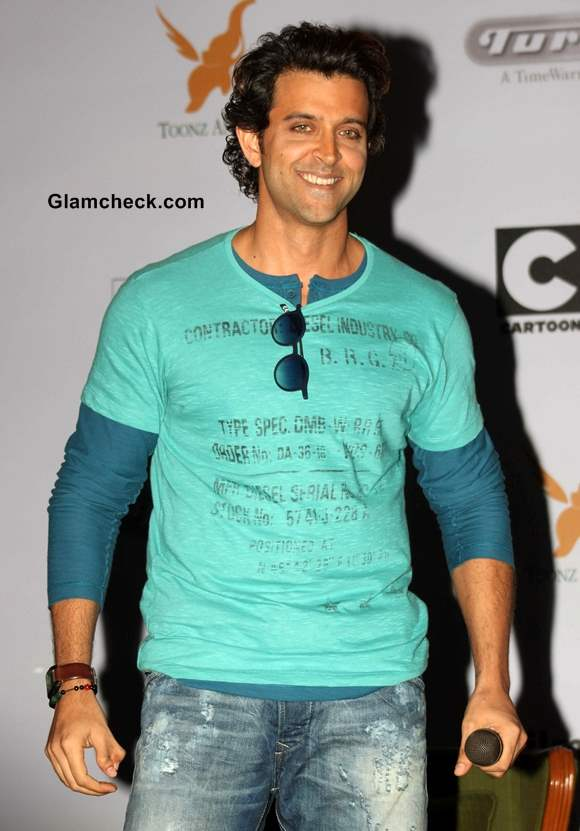Based on what you see in the screenshot, provide a thorough answer to this question: What is the event likely linked to?

The caption hints that the event is likely linked to the animated character 'Kid Krrish', which is a popular character in the Indian film industry. The event is probably a promotional event for the character, aiming to expand merchandising opportunities.